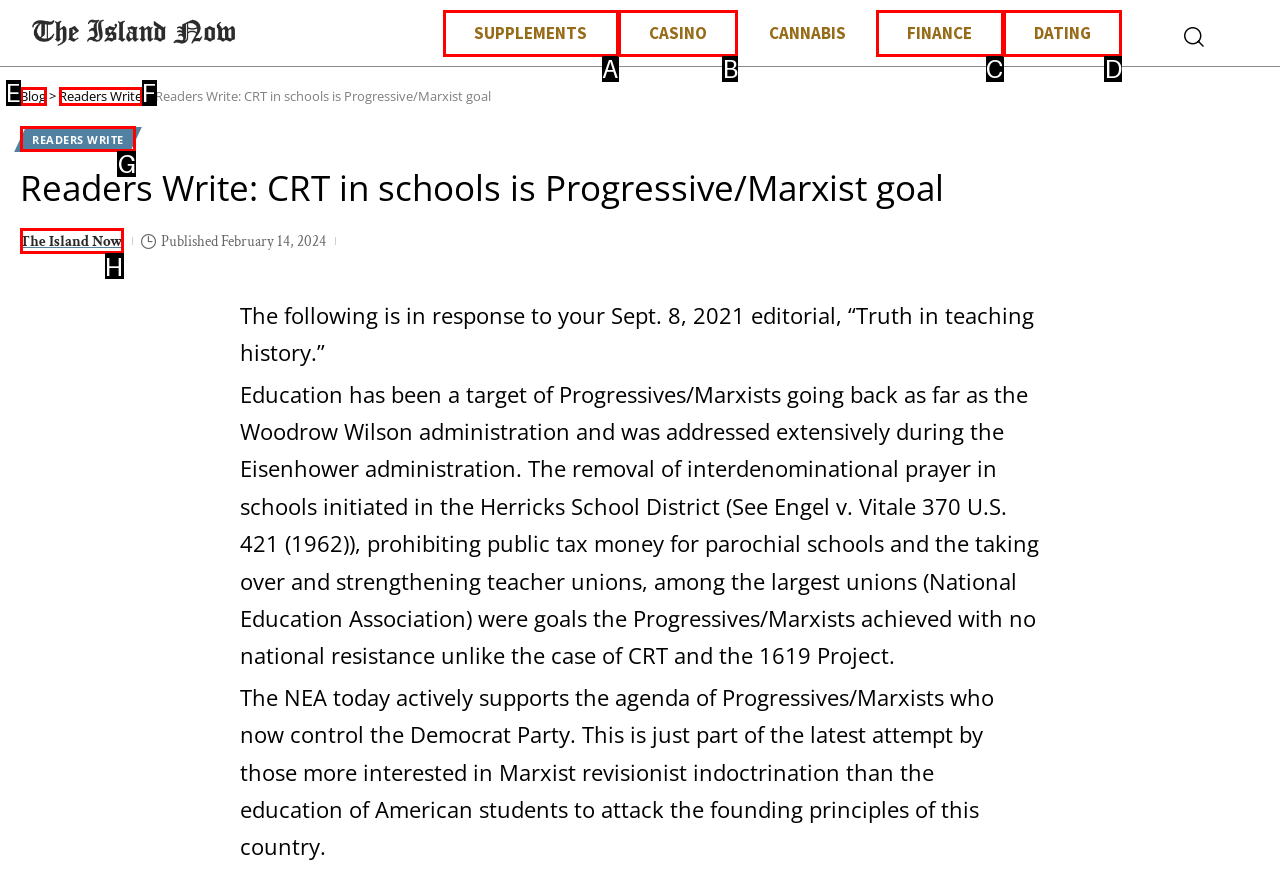Find the UI element described as: Readers Write
Reply with the letter of the appropriate option.

G